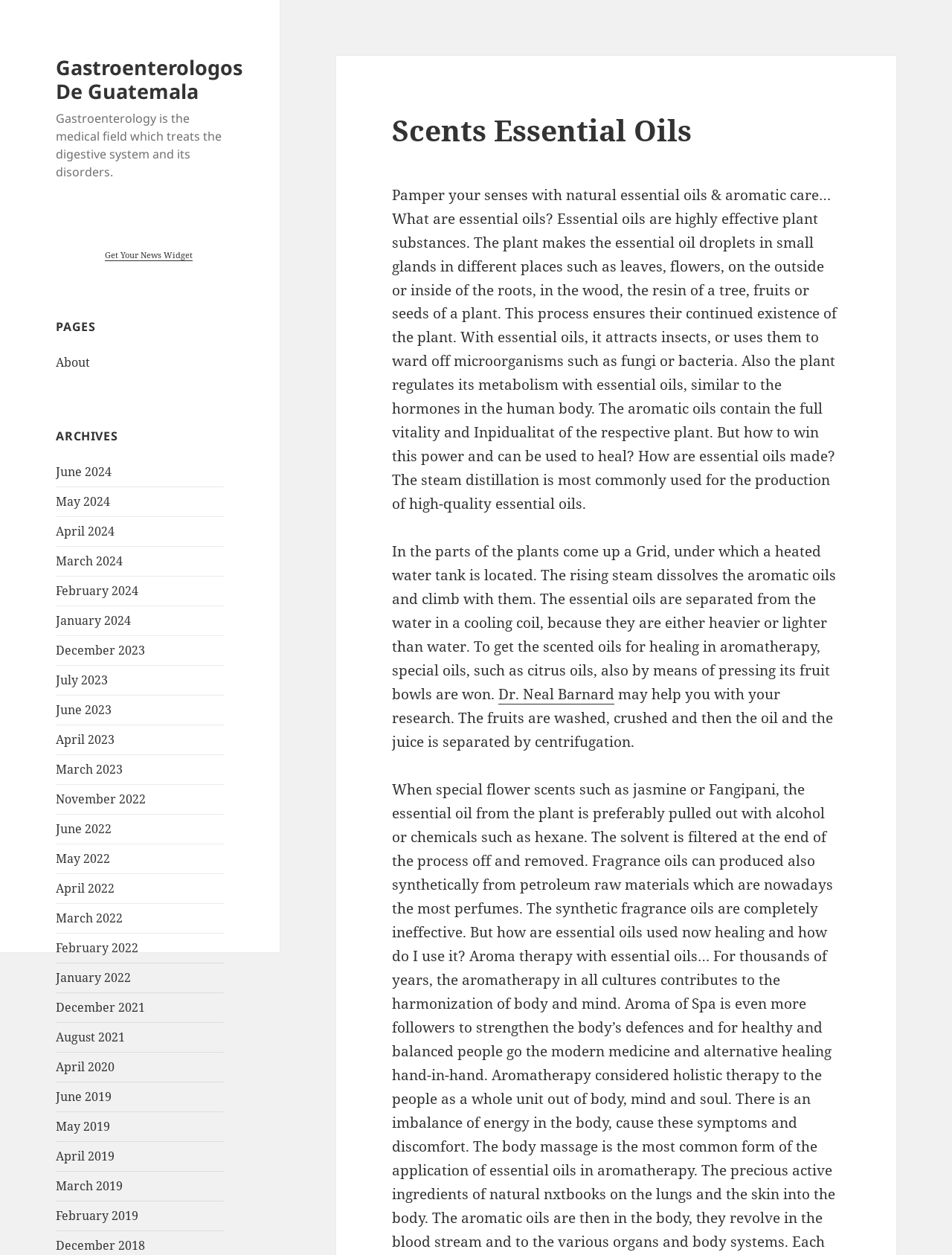Describe all significant elements and features of the webpage.

The webpage is about Scents Essential Oils and Gastroenterologos De Guatemala. At the top, there is a link to "Gastroenterologos De Guatemala" and a brief description of gastroenterology as the medical field that treats the digestive system and its disorders. 

Below this, there is a section with a heading "PAGES" and a navigation menu with a single link to "About". 

To the right of this section, there is another section with a heading "ARCHIVES" that lists multiple links to monthly archives from June 2024 to December 2018.

On the right side of the page, there is a header section with a heading "Scents Essential Oils" and a brief introduction to essential oils, explaining what they are, how they are made, and their uses in aromatherapy. This section also includes links to related resources, such as Dr. Neal Barnard, and provides more detailed information about the process of extracting essential oils from plants.